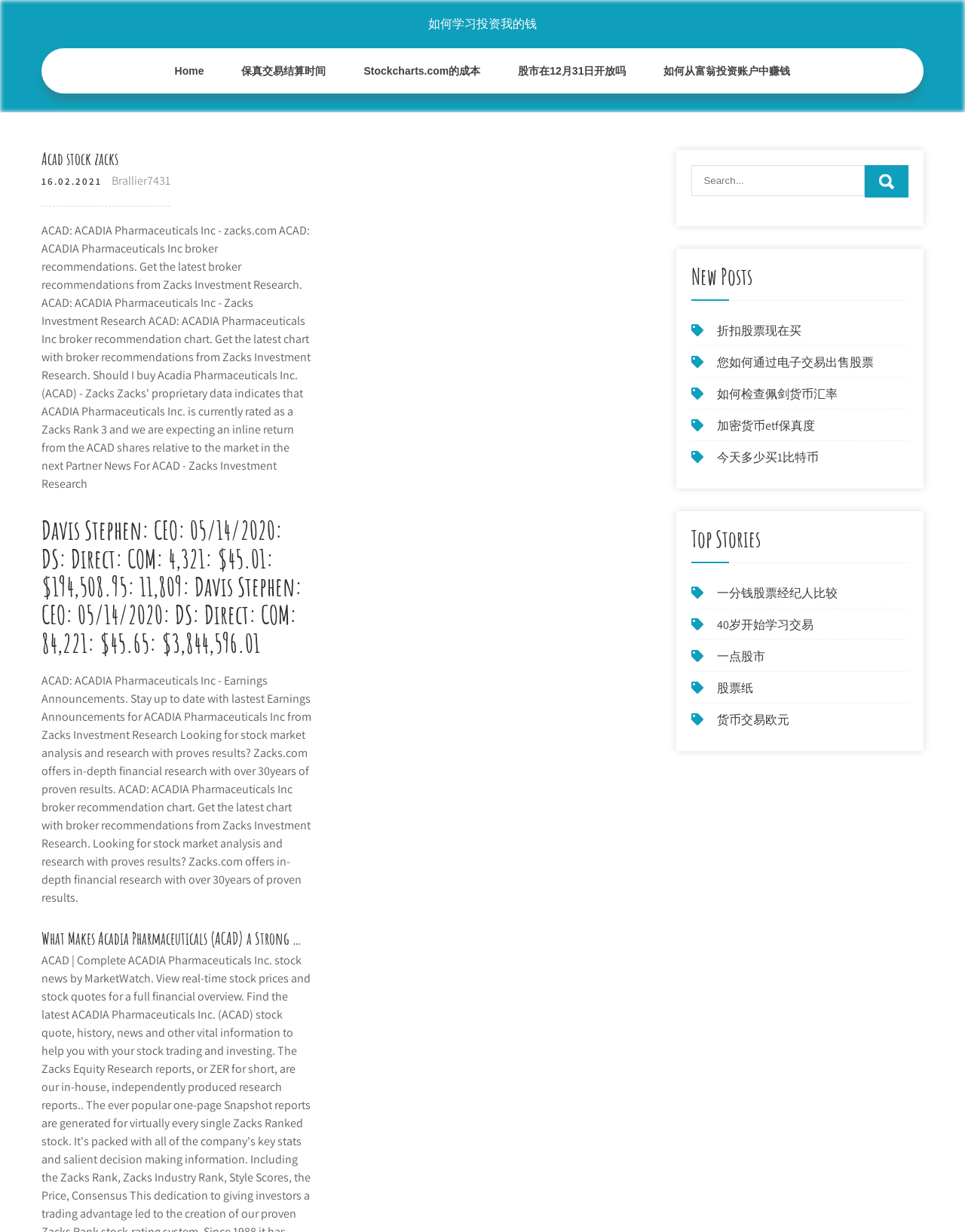Describe the webpage in detail, including text, images, and layout.

The webpage appears to be a financial news and research website, with a focus on stock market analysis and investment information. 

At the top of the page, there are six links, including "如何学习投资我的钱" (How to Invest My Money), "Home", "保真交易结算时间" (True Trading Settlement Time), "Stockcharts.com的成本" (Stockcharts.com's Cost), "股市在12月31日开放吗" (Is the Stock Market Open on December 31?), and "如何从富翁投资账户中赚钱" (How to Make Money from a Rich Investment Account). 

Below these links, there is a header section with the title "Acad stock zacks" and a date "16.02.2021". To the right of the date, there is a link to "Brallier7431". 

The main content of the page is divided into three sections. The first section has a heading with a long description of Davis Stephen, CEO, and his stock transactions. Below this, there is a block of text describing ACADIA Pharmaceuticals Inc, including its earnings announcements and broker recommendations. 

The second section has a heading "What Makes Acadia Pharmaceuticals (ACAD) a Strong …" and appears to be a continuation of the previous section. 

To the right of the main content, there are three complementary sections. The first section has a search bar with a button labeled "Search". The second section has a heading "New Posts" and lists five links to articles, including "折扣股票现在买" (Discount Stocks to Buy Now) and "您如何通过电子交易出售股票" (How to Sell Stocks Through Electronic Trading). The third section has a heading "Top Stories" and lists five links to articles, including "一分钱股票经纪人比较" (Comparison of One-Cent Stock Brokers) and "40岁开始学习交易" (Start Learning Trading at 40).